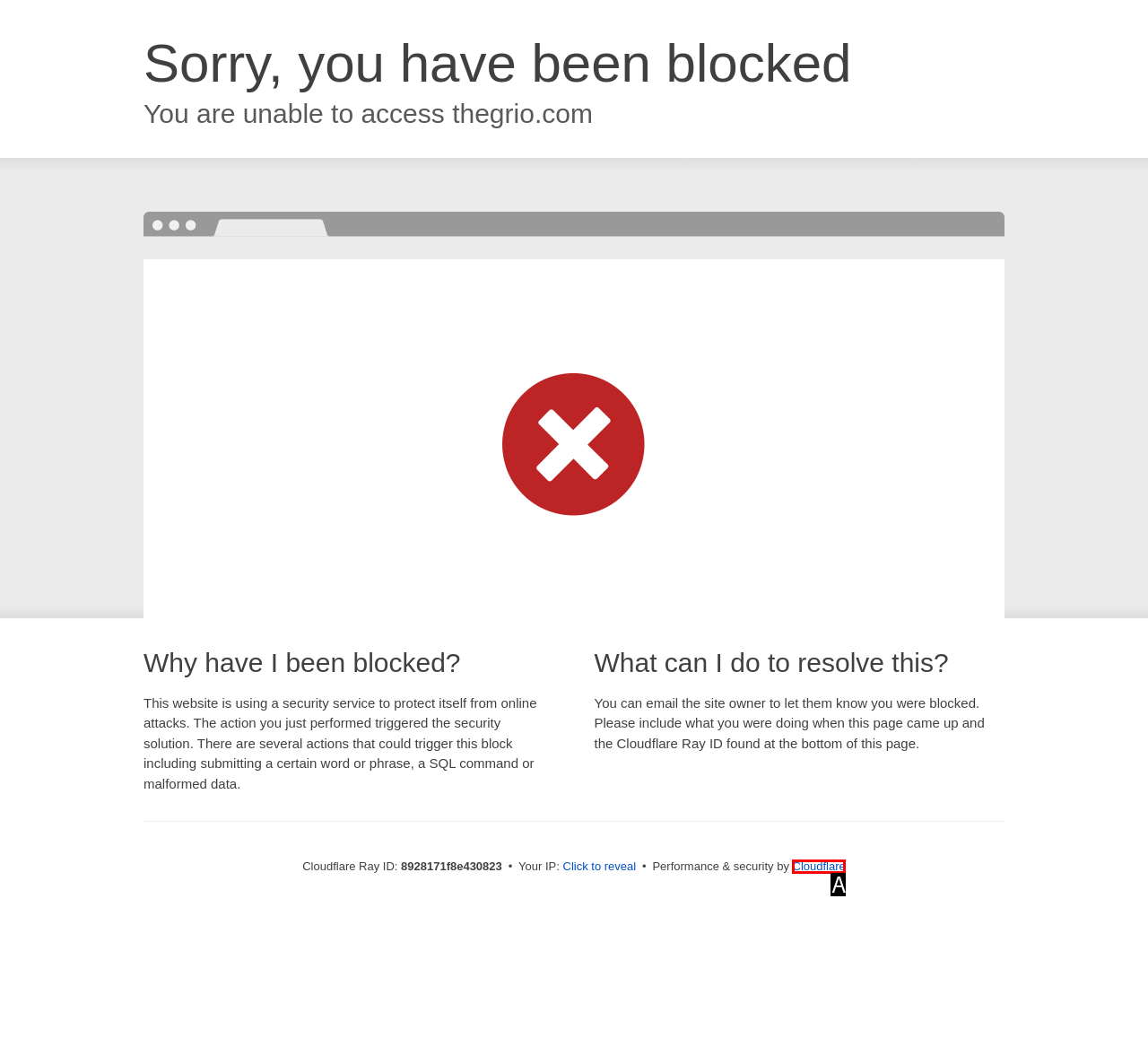Identify the letter that best matches this UI element description: Cloudflare
Answer with the letter from the given options.

A